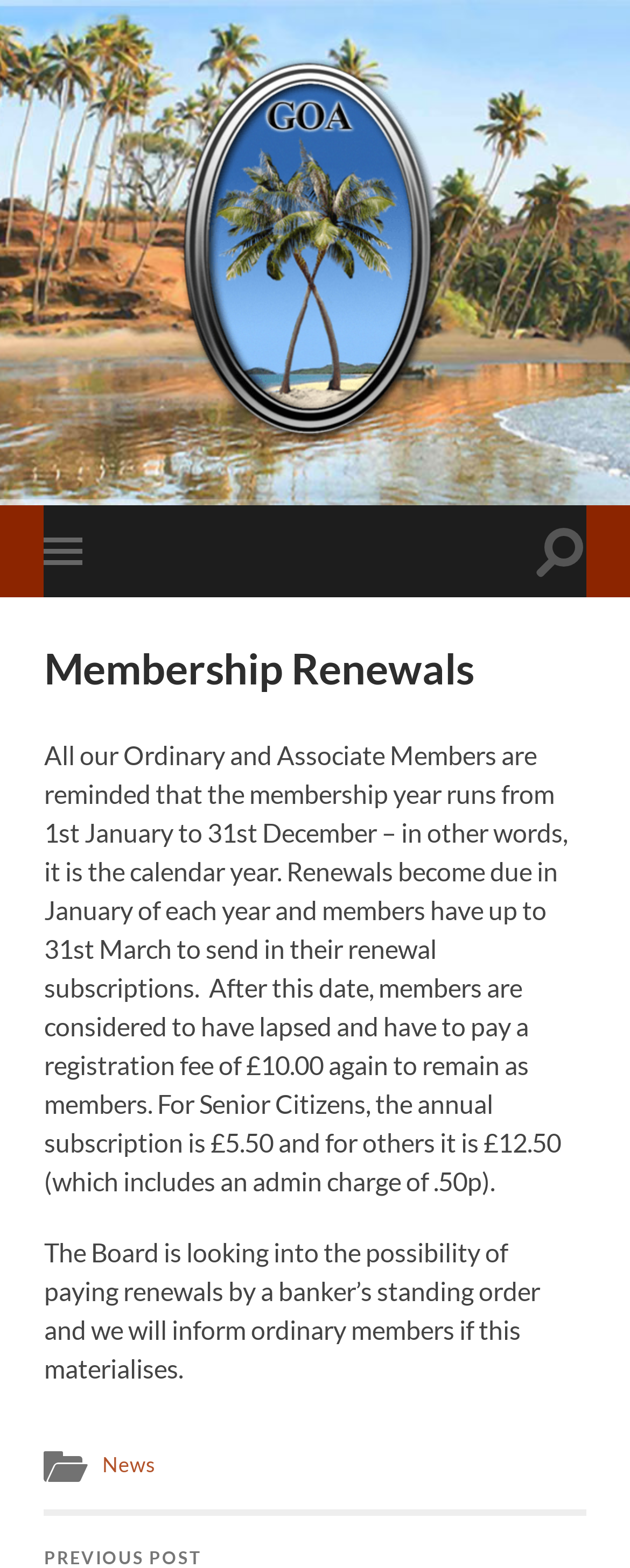Determine the bounding box coordinates (top-left x, top-left y, bottom-right x, bottom-right y) of the UI element described in the following text: Goan Association

[0.259, 0.031, 0.741, 0.288]